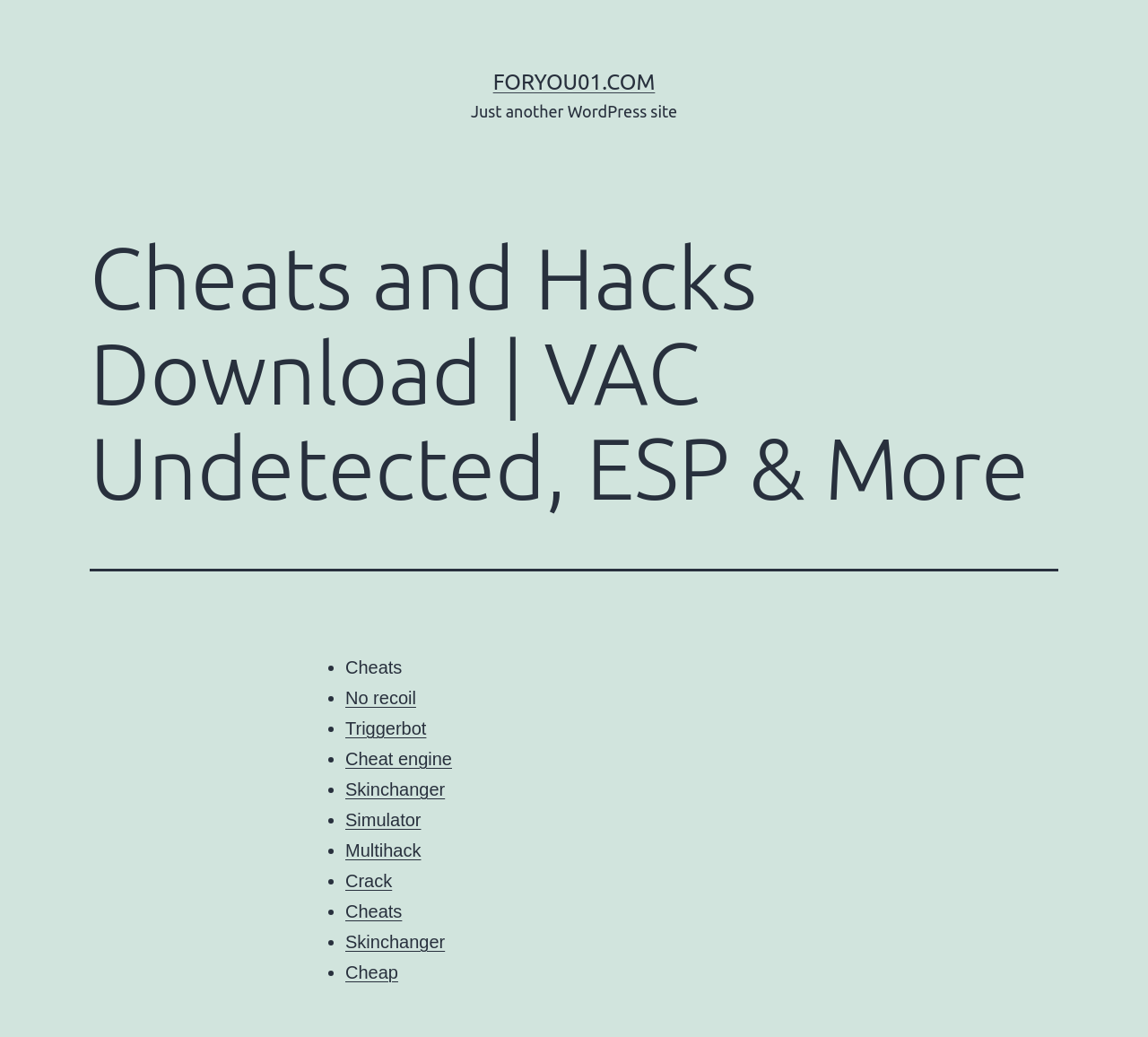Find the bounding box coordinates of the clickable element required to execute the following instruction: "Explore Cheat engine". Provide the coordinates as four float numbers between 0 and 1, i.e., [left, top, right, bottom].

[0.301, 0.722, 0.394, 0.741]